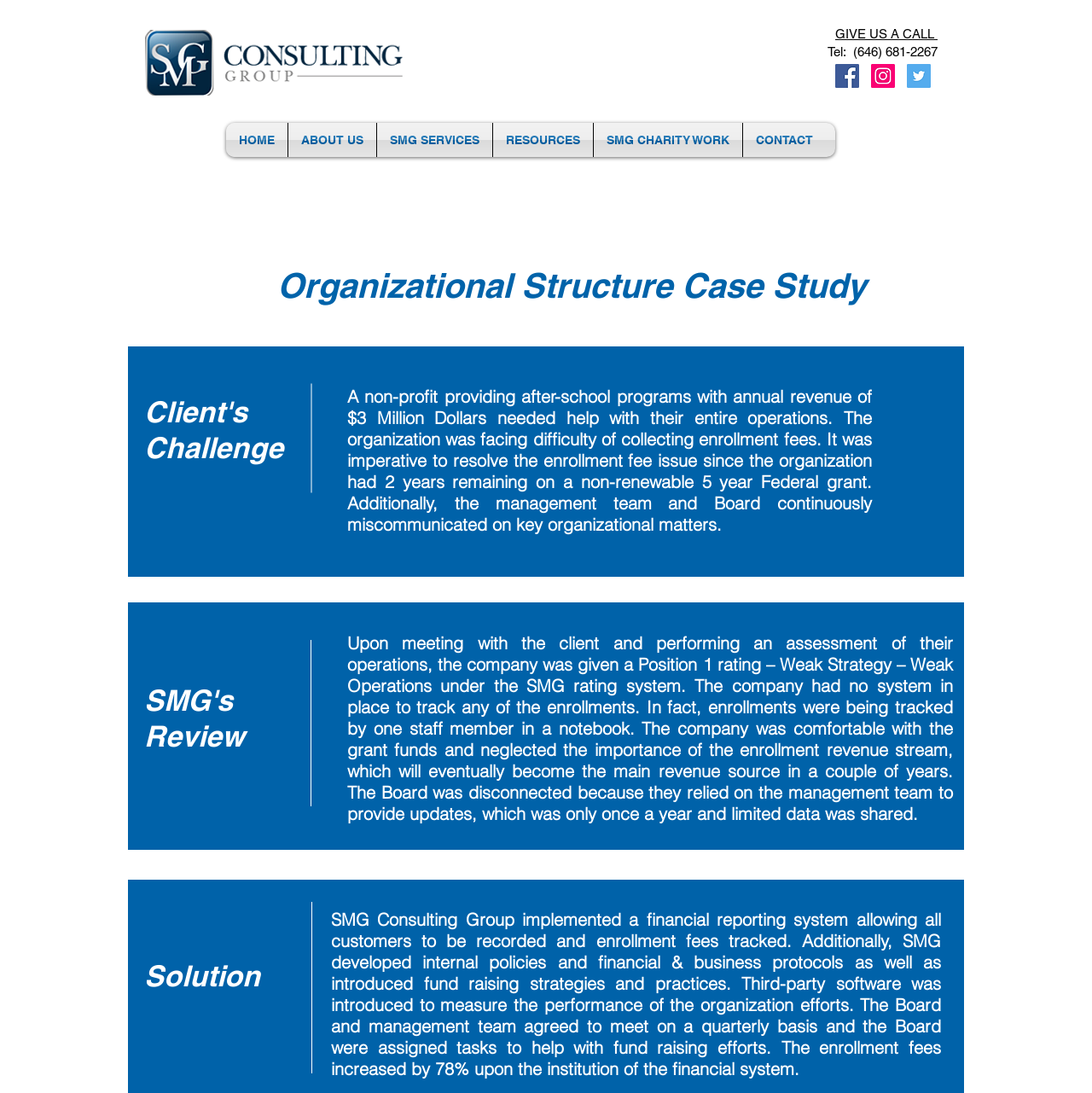Identify the bounding box coordinates of the clickable region necessary to fulfill the following instruction: "Call the company". The bounding box coordinates should be four float numbers between 0 and 1, i.e., [left, top, right, bottom].

[0.732, 0.039, 0.859, 0.055]